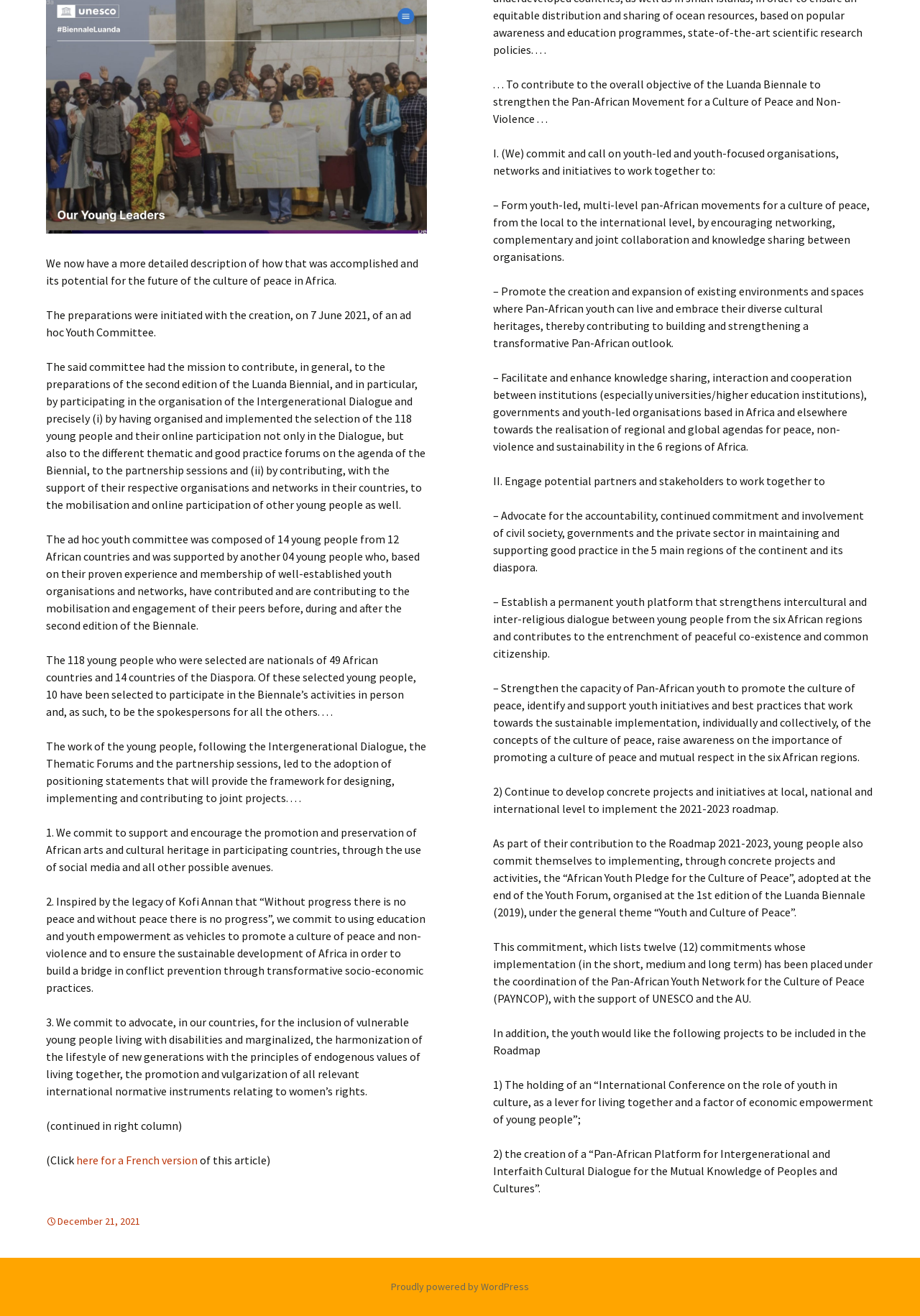Identify the bounding box coordinates for the UI element described as follows: "Terms & Conditions". Ensure the coordinates are four float numbers between 0 and 1, formatted as [left, top, right, bottom].

None